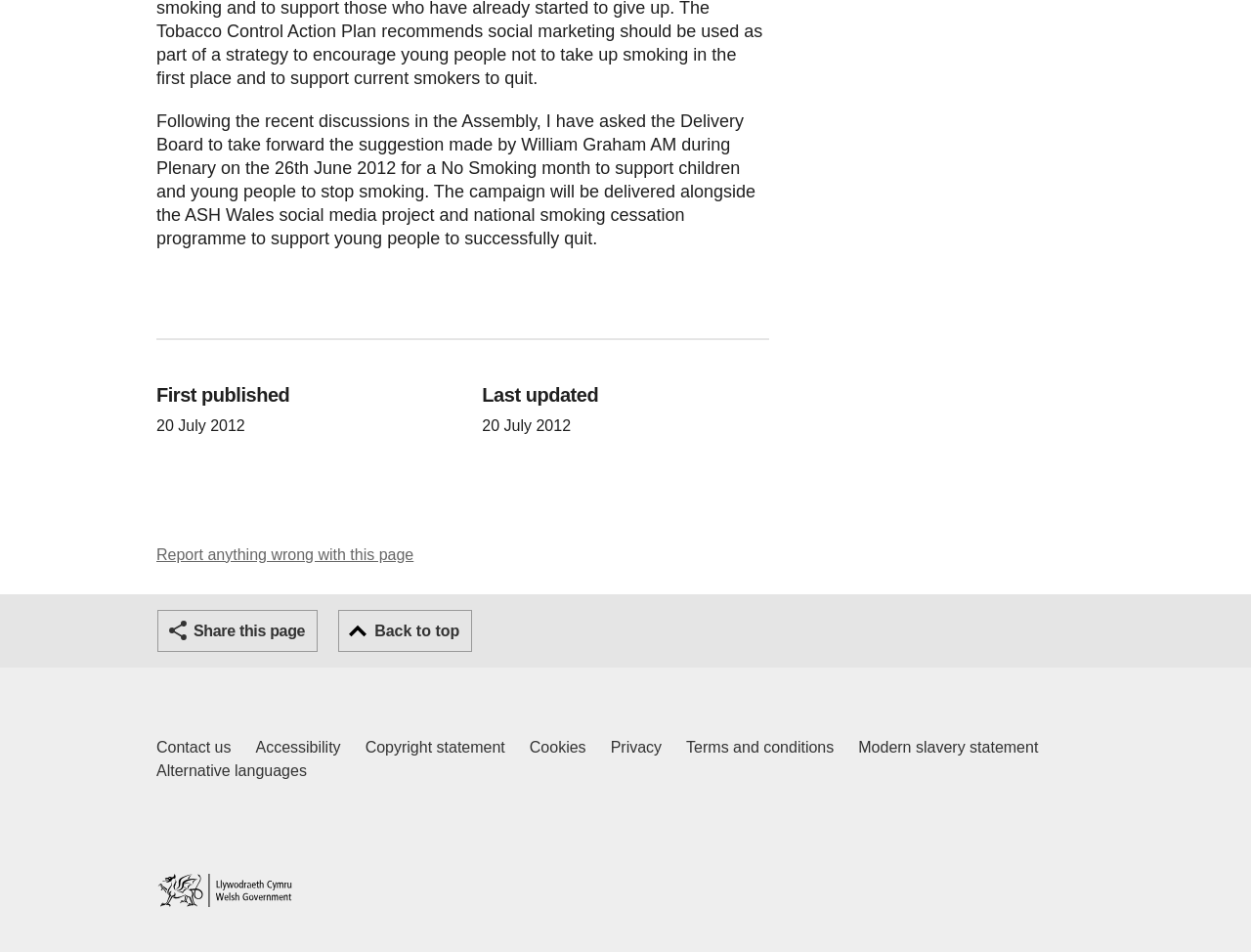Please identify the bounding box coordinates of the area I need to click to accomplish the following instruction: "Go back to top".

[0.27, 0.641, 0.378, 0.685]